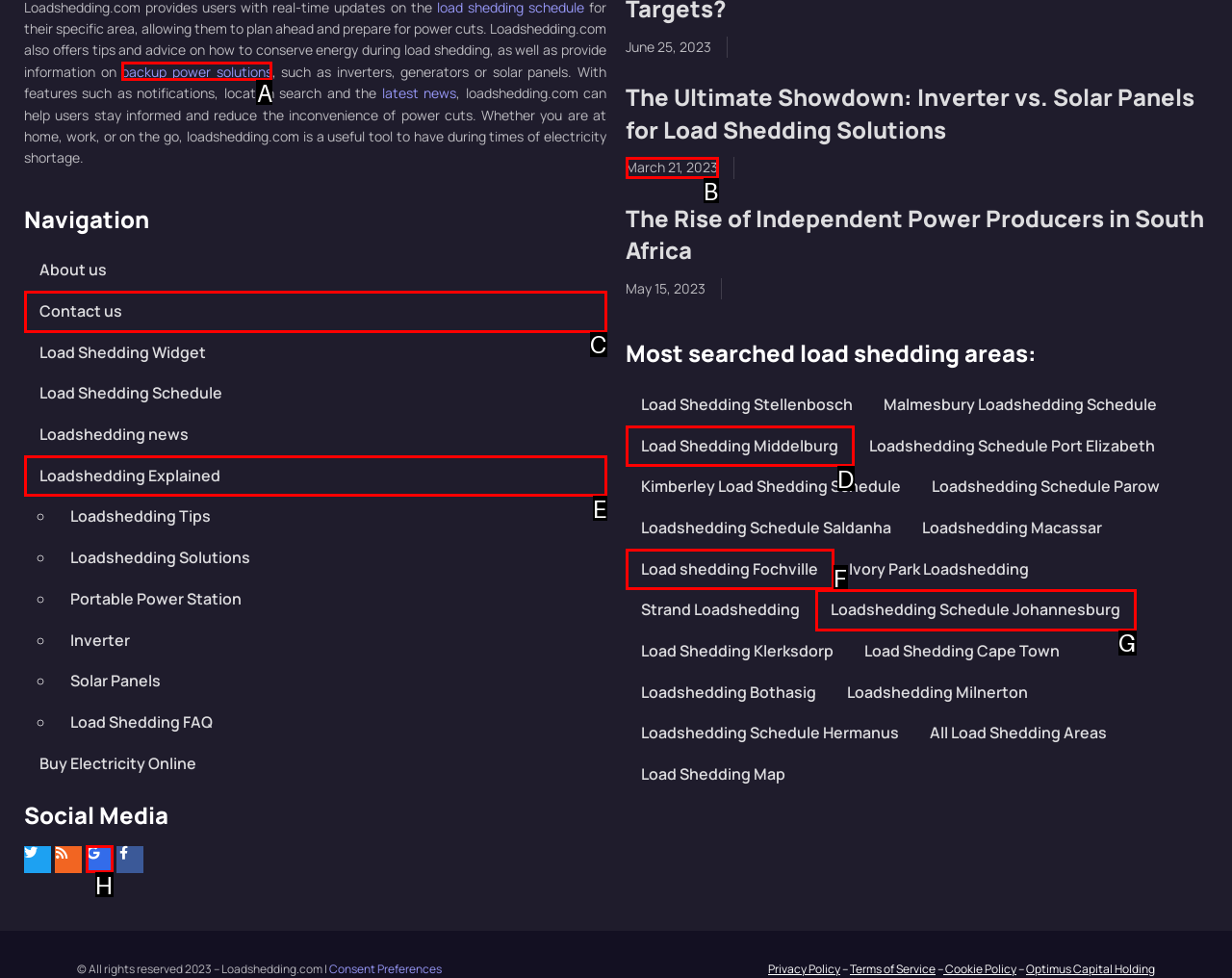Choose the UI element that best aligns with the description: March 21, 2023March 21, 2023
Respond with the letter of the chosen option directly.

B